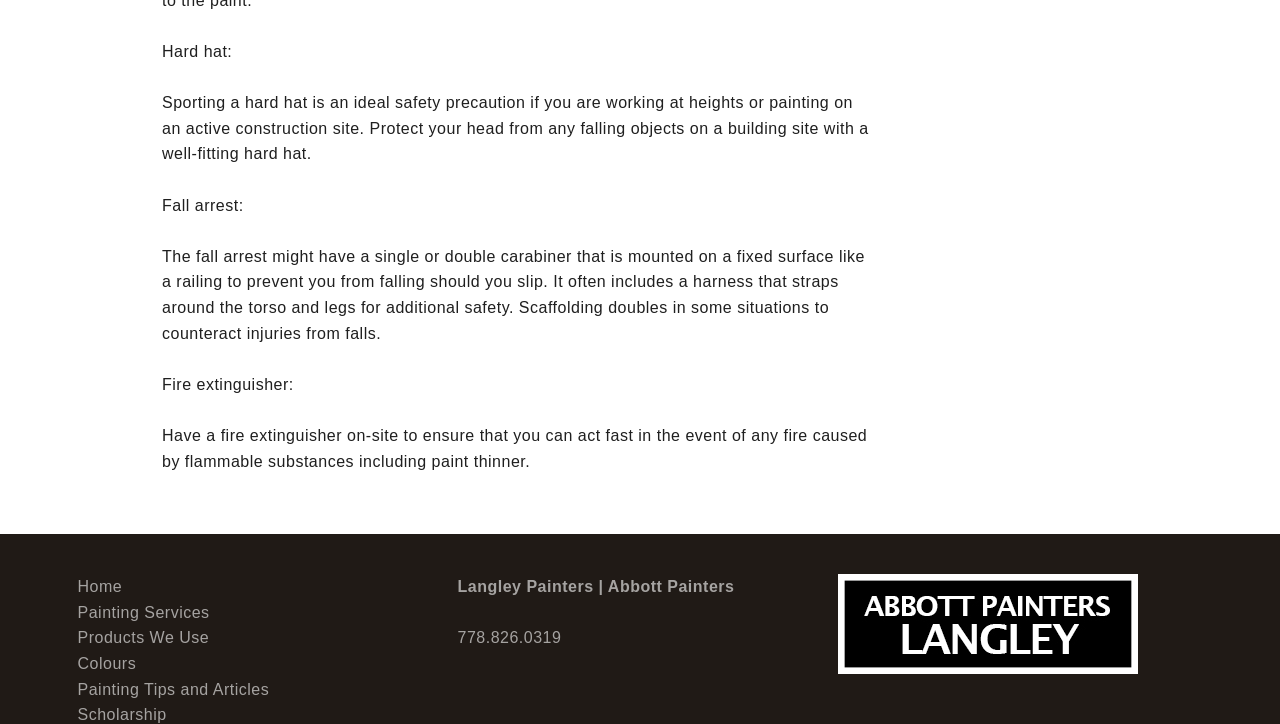Respond to the question below with a concise word or phrase:
What is the company name mentioned on the webpage?

Langley Painters | Abbott Painters